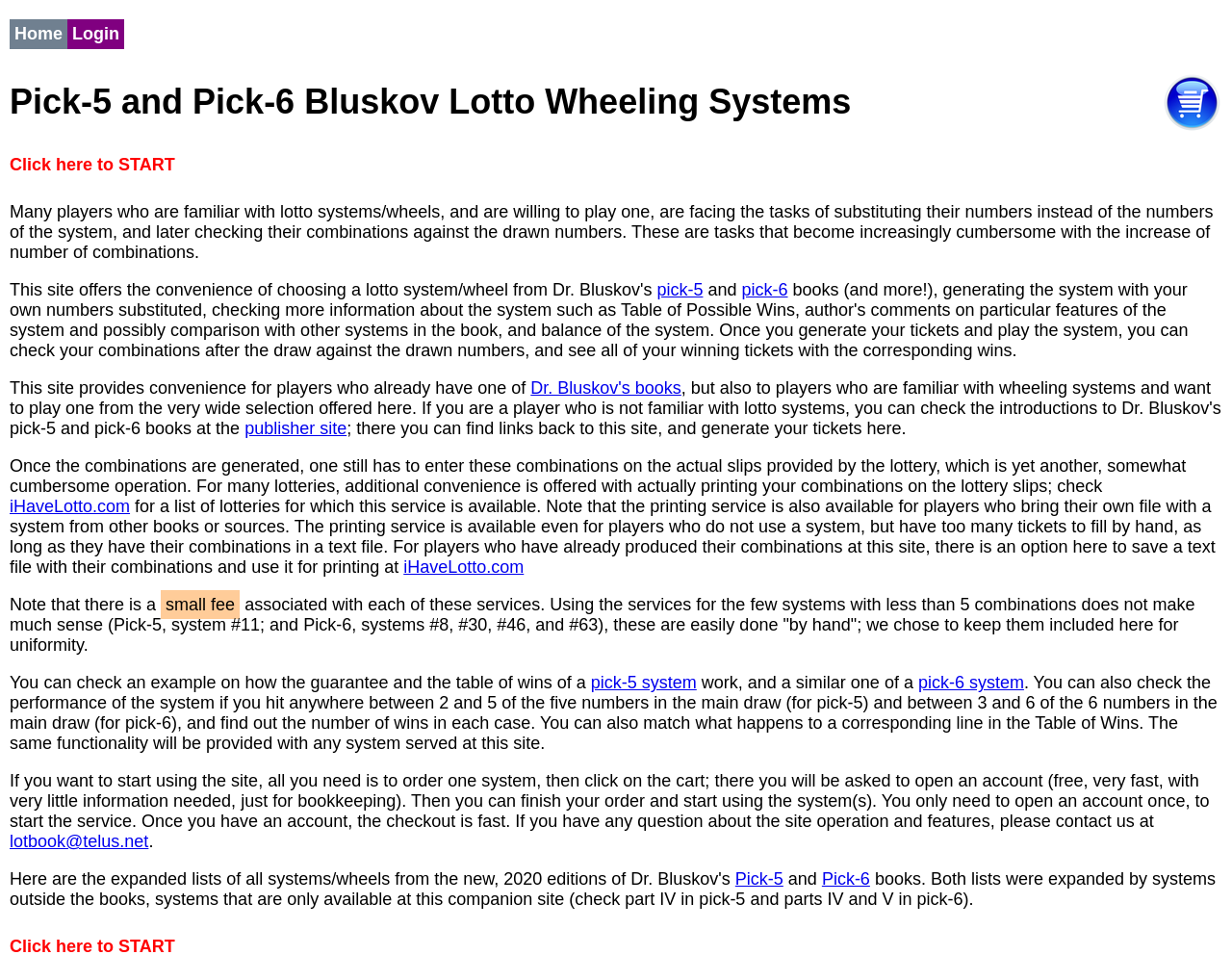Respond to the question with just a single word or phrase: 
What is required to start using the site?

Order a system and open an account